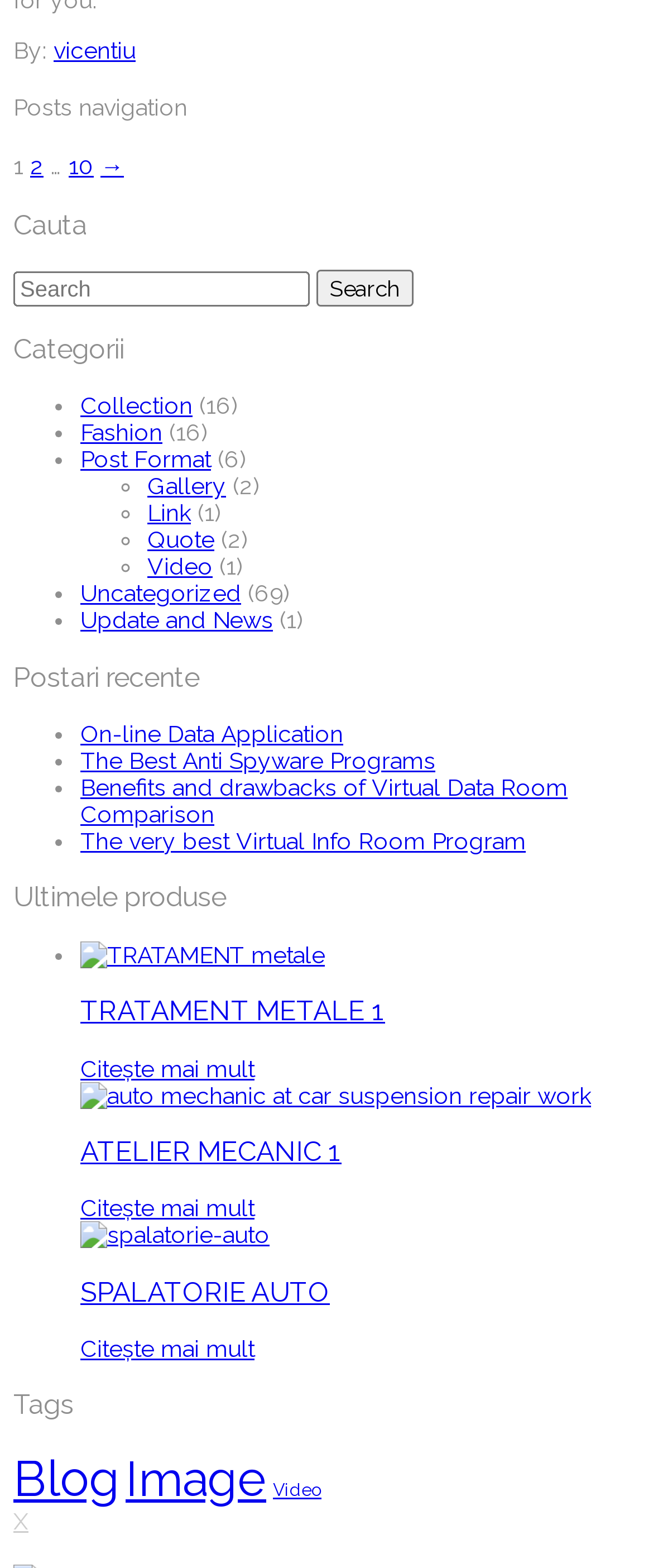Determine the bounding box coordinates for the clickable element to execute this instruction: "Go to page 2". Provide the coordinates as four float numbers between 0 and 1, i.e., [left, top, right, bottom].

[0.046, 0.097, 0.067, 0.114]